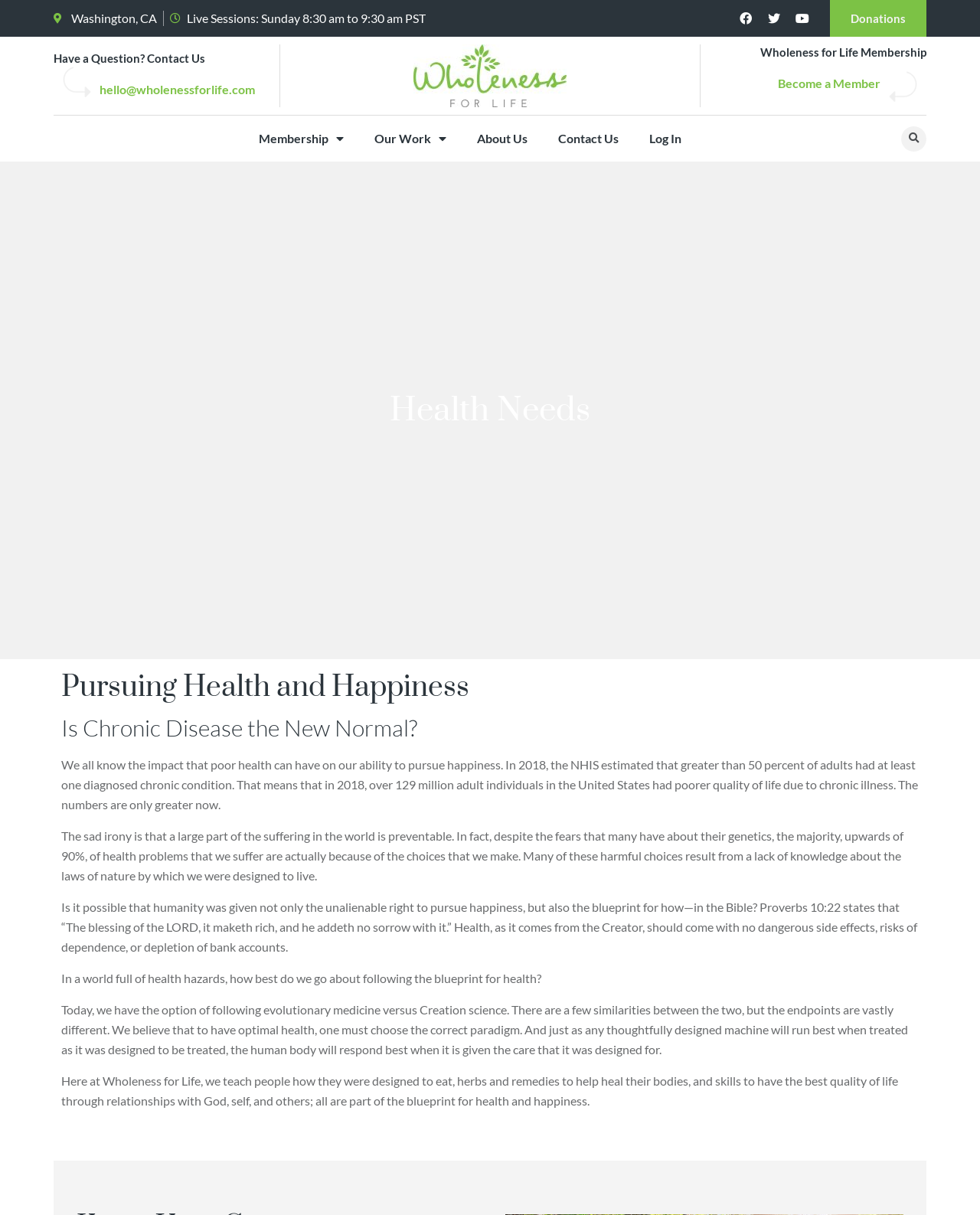Based on the element description Pirate Edition, identify the bounding box coordinates for the UI element. The coordinates should be in the format (top-left x, top-left y, bottom-right x, bottom-right y) and within the 0 to 1 range.

None